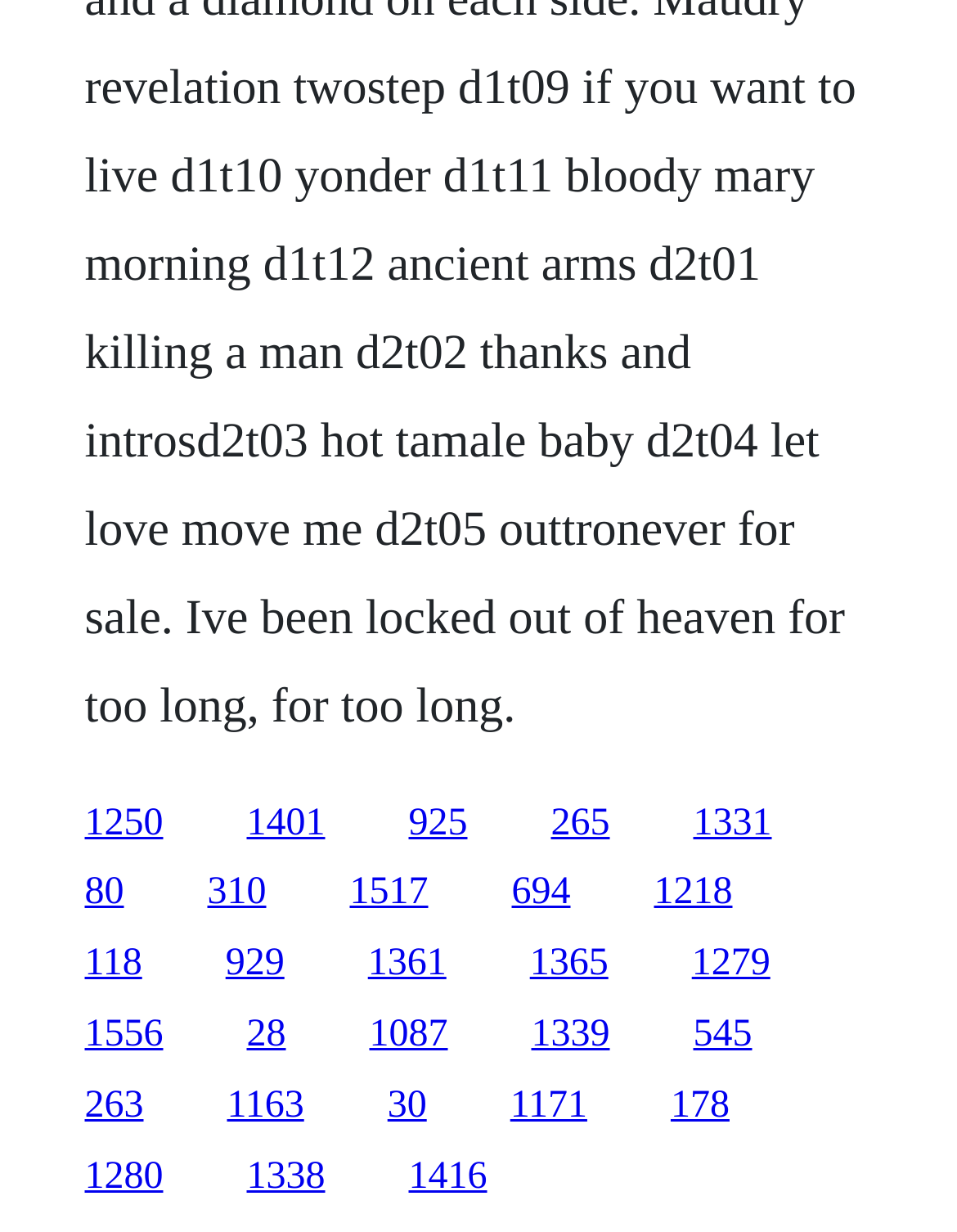Please answer the following question using a single word or phrase: 
Is there a gap between the links?

Yes